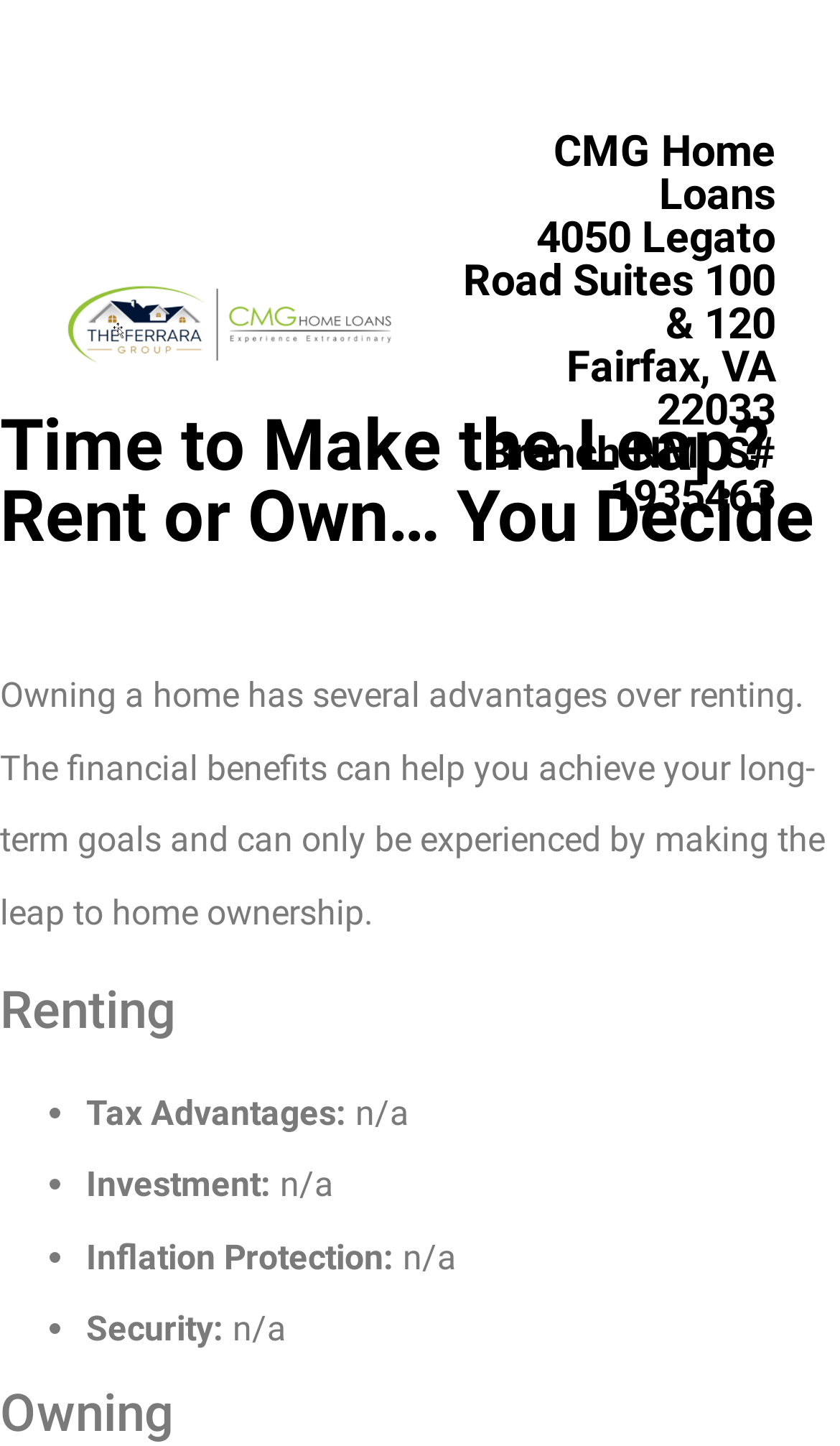Please provide a one-word or short phrase answer to the question:
What is the address of CMG Home Loans?

4050 Legato Road Suites 100 & 120 Fairfax, VA 22033